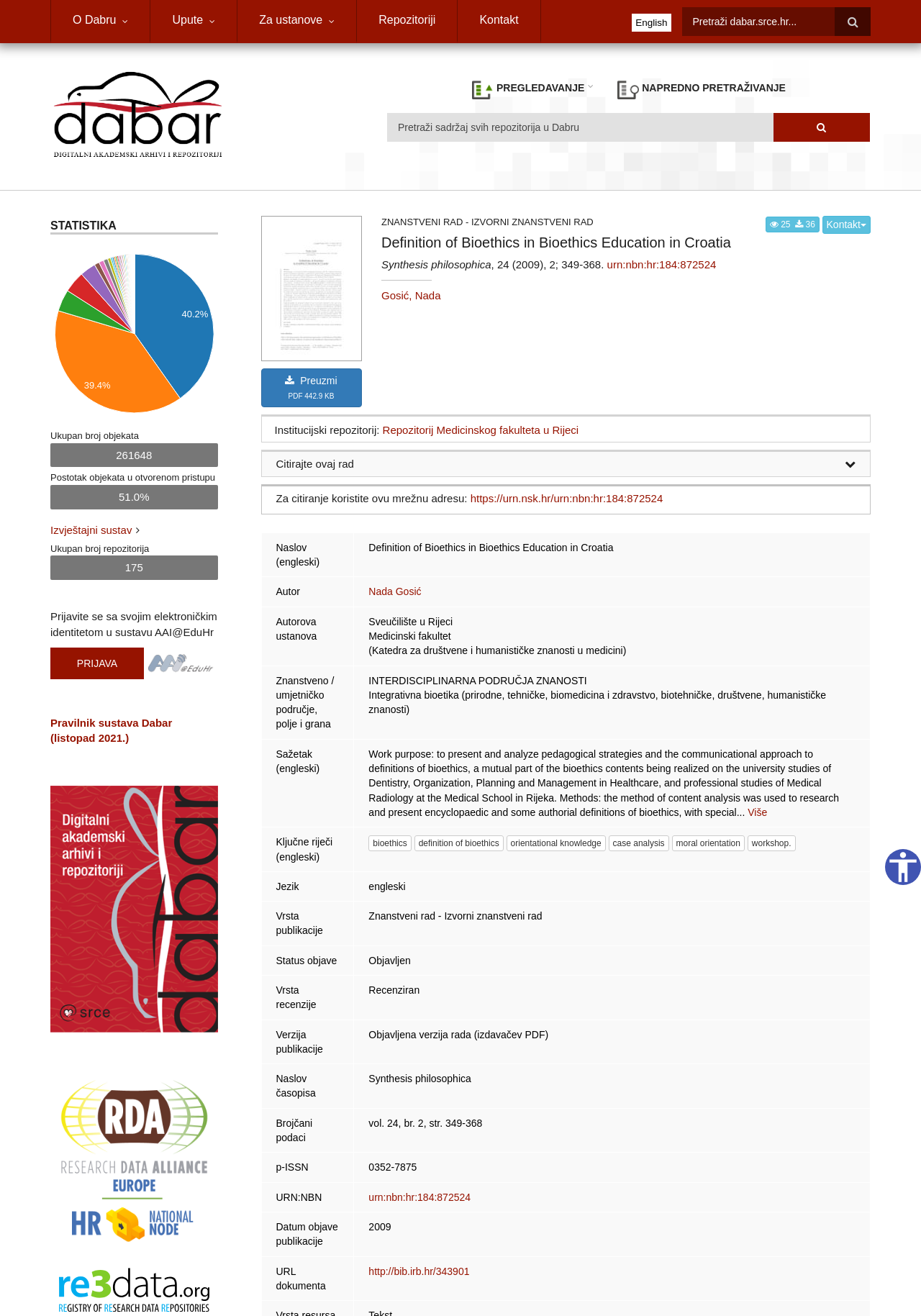Locate the bounding box coordinates of the area you need to click to fulfill this instruction: 'Click the 'Learn More' link'. The coordinates must be in the form of four float numbers ranging from 0 to 1: [left, top, right, bottom].

None